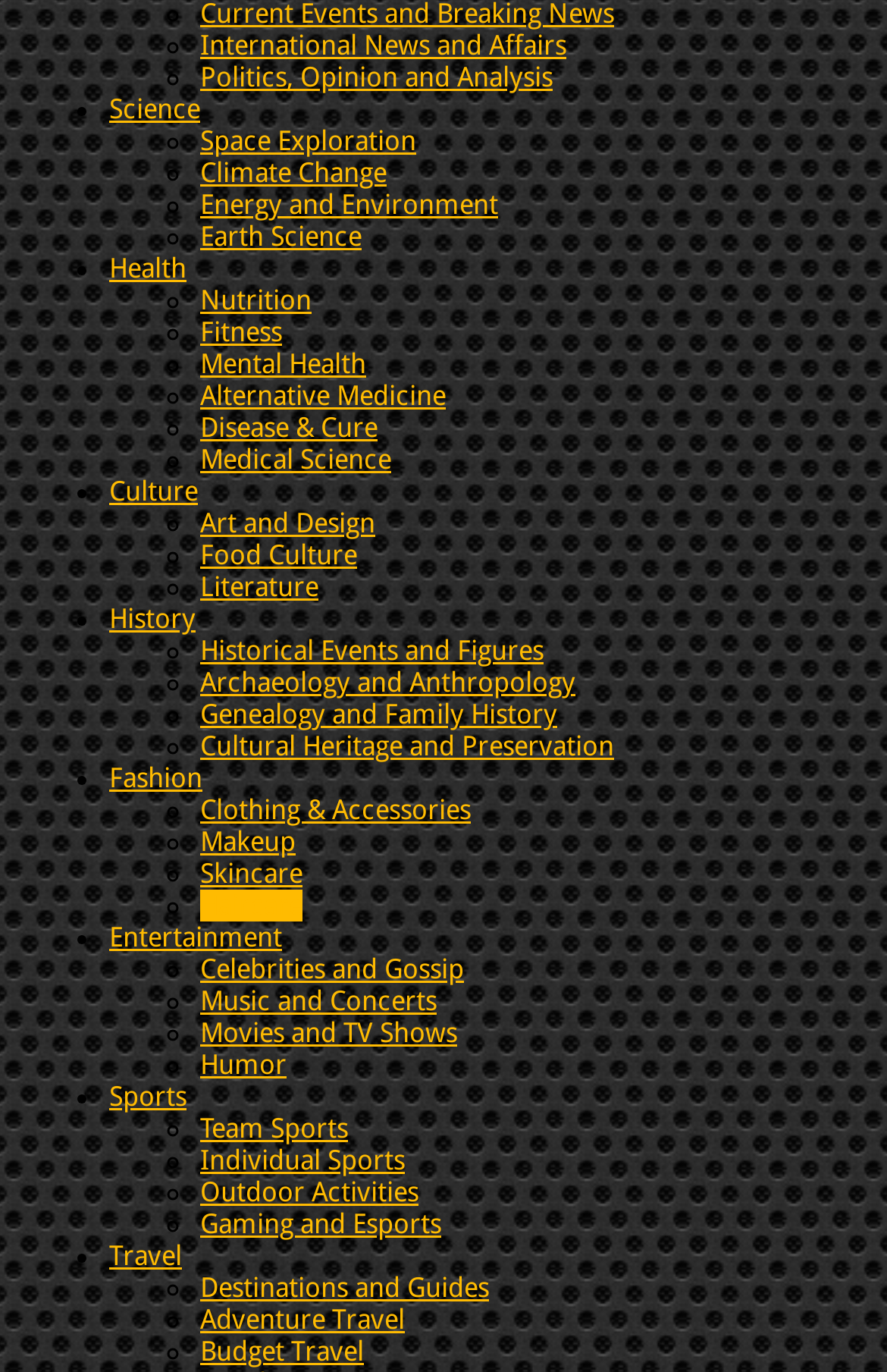Provide the bounding box coordinates for the UI element that is described as: "Climate Change".

[0.226, 0.115, 0.436, 0.138]